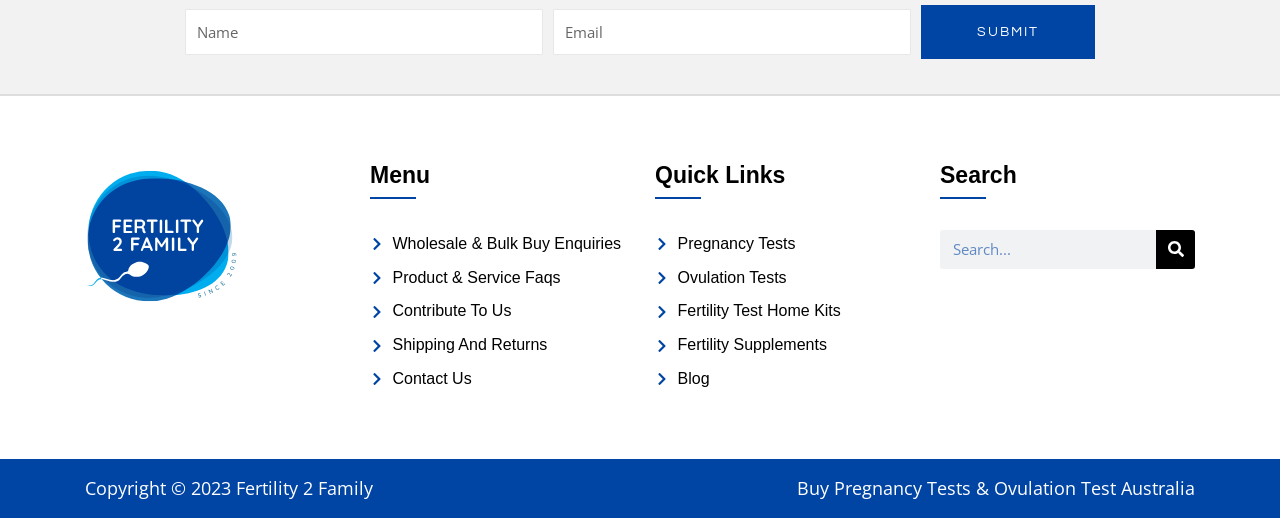What is the copyright information? Based on the screenshot, please respond with a single word or phrase.

Copyright 2023 Fertility 2 Family